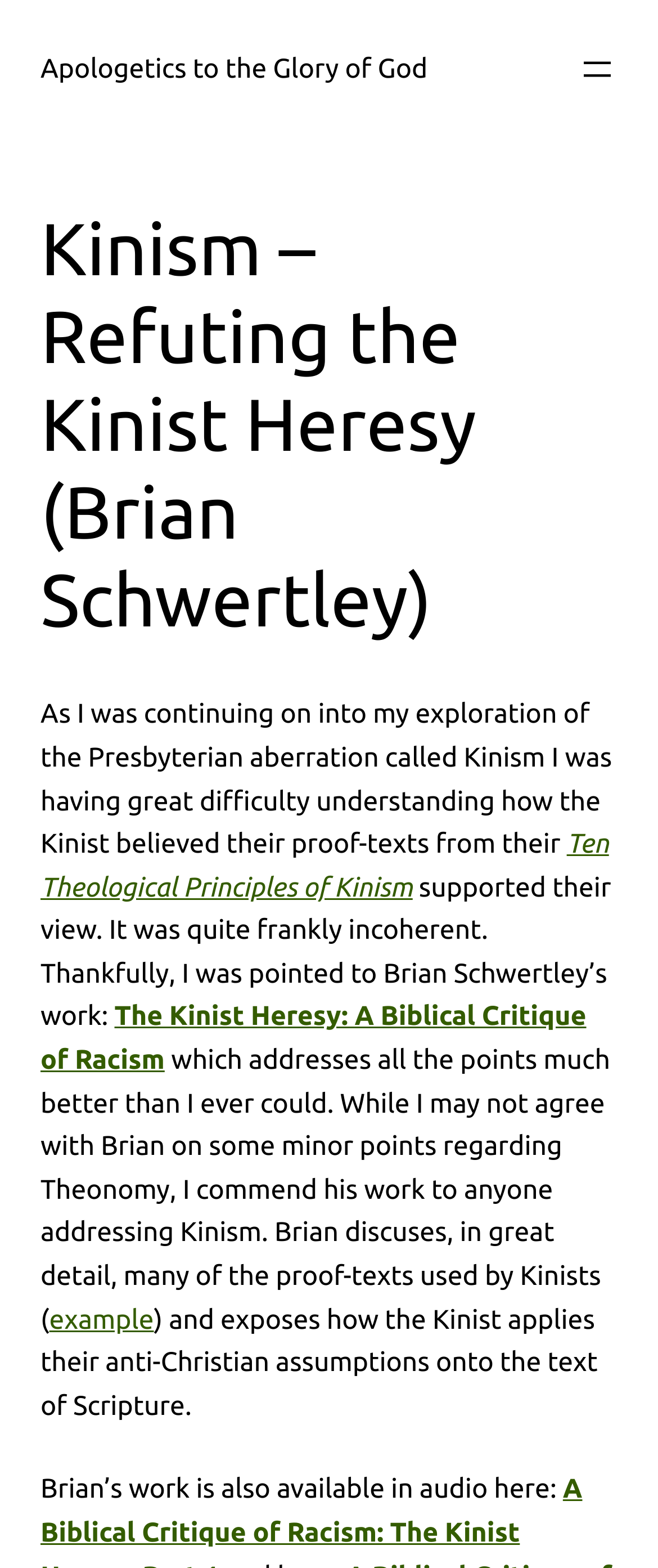Provide the bounding box coordinates of the UI element that matches the description: "aria-label="Open menu"".

[0.877, 0.031, 0.938, 0.057]